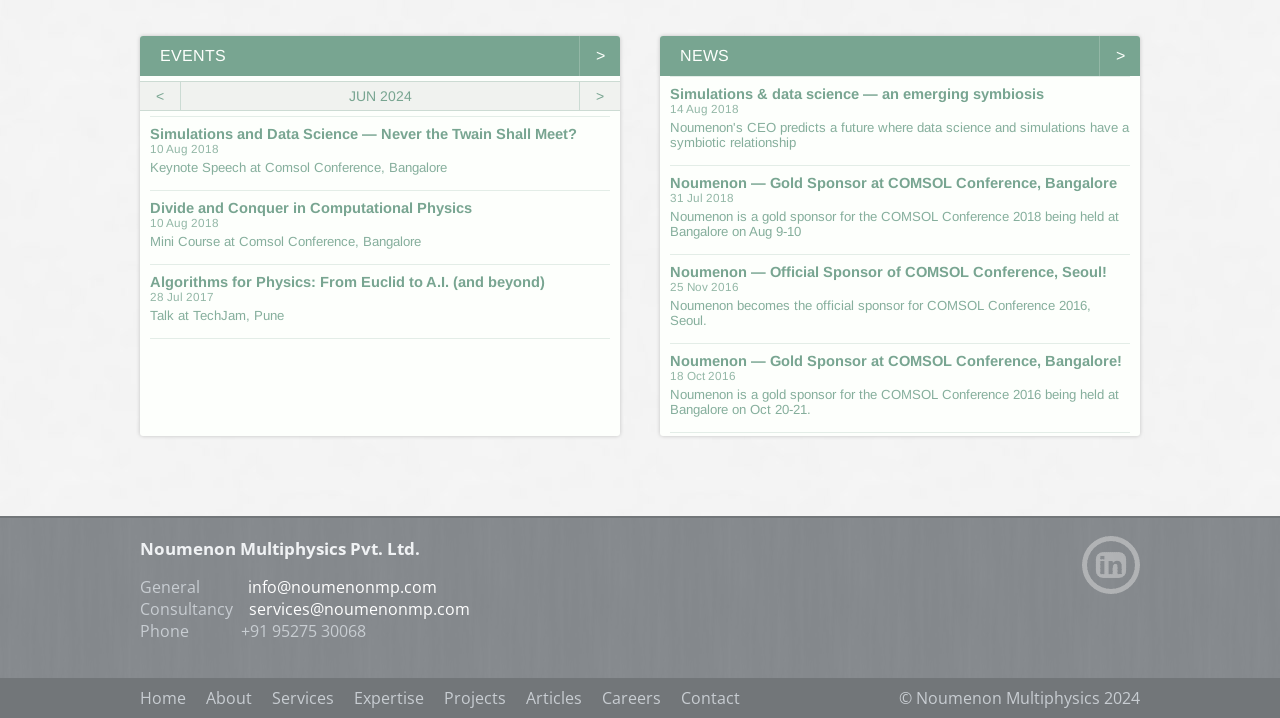What is the phone number of the company?
Please provide a single word or phrase as your answer based on the image.

+91 95275 30068